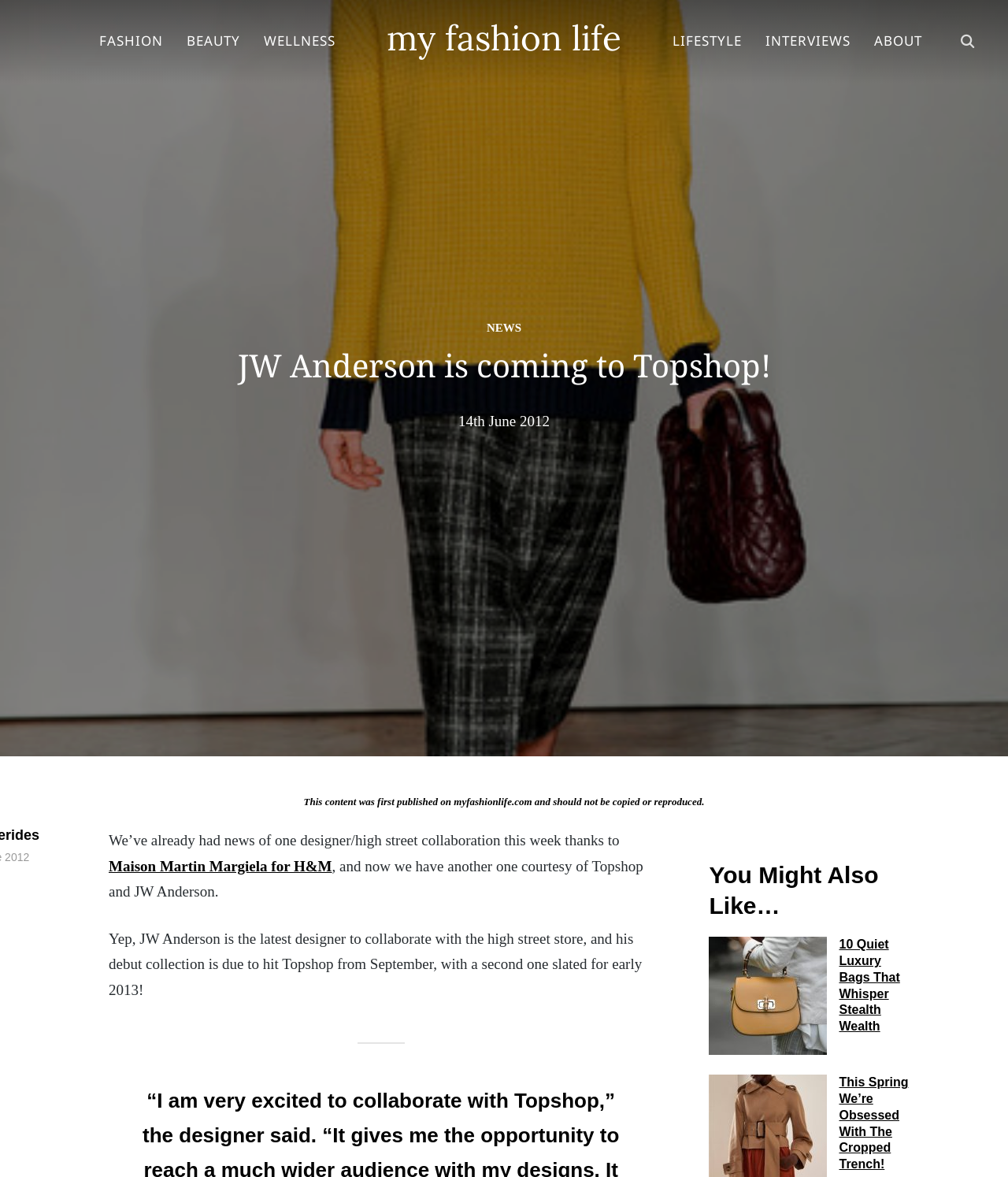Locate the bounding box coordinates of the element that should be clicked to fulfill the instruction: "Click on the 'Literary Studies' link".

None